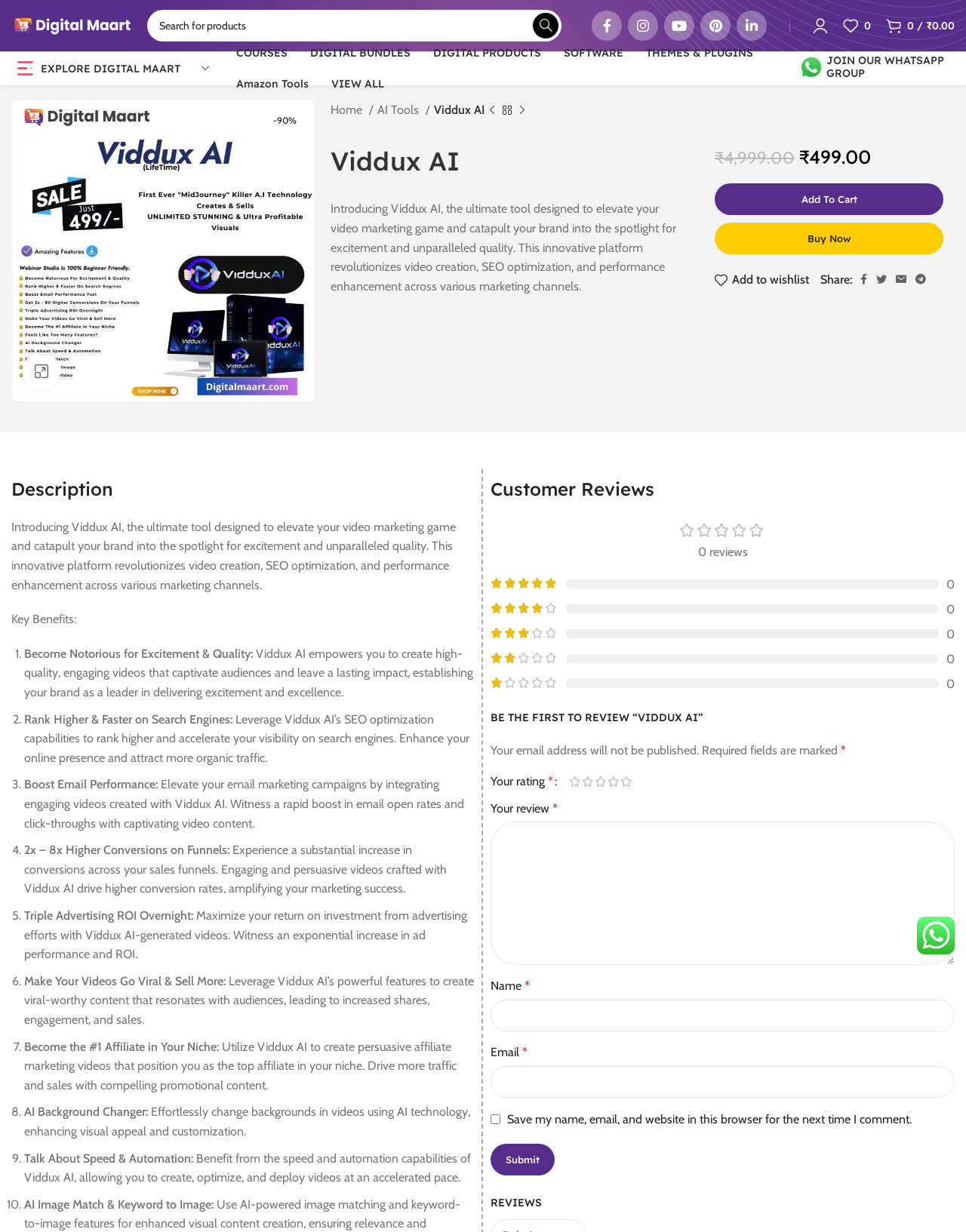Determine the bounding box coordinates of the clickable element to complete this instruction: "Click on the Facebook social link". Provide the coordinates in the format of four float numbers between 0 and 1, [left, top, right, bottom].

[0.612, 0.009, 0.644, 0.033]